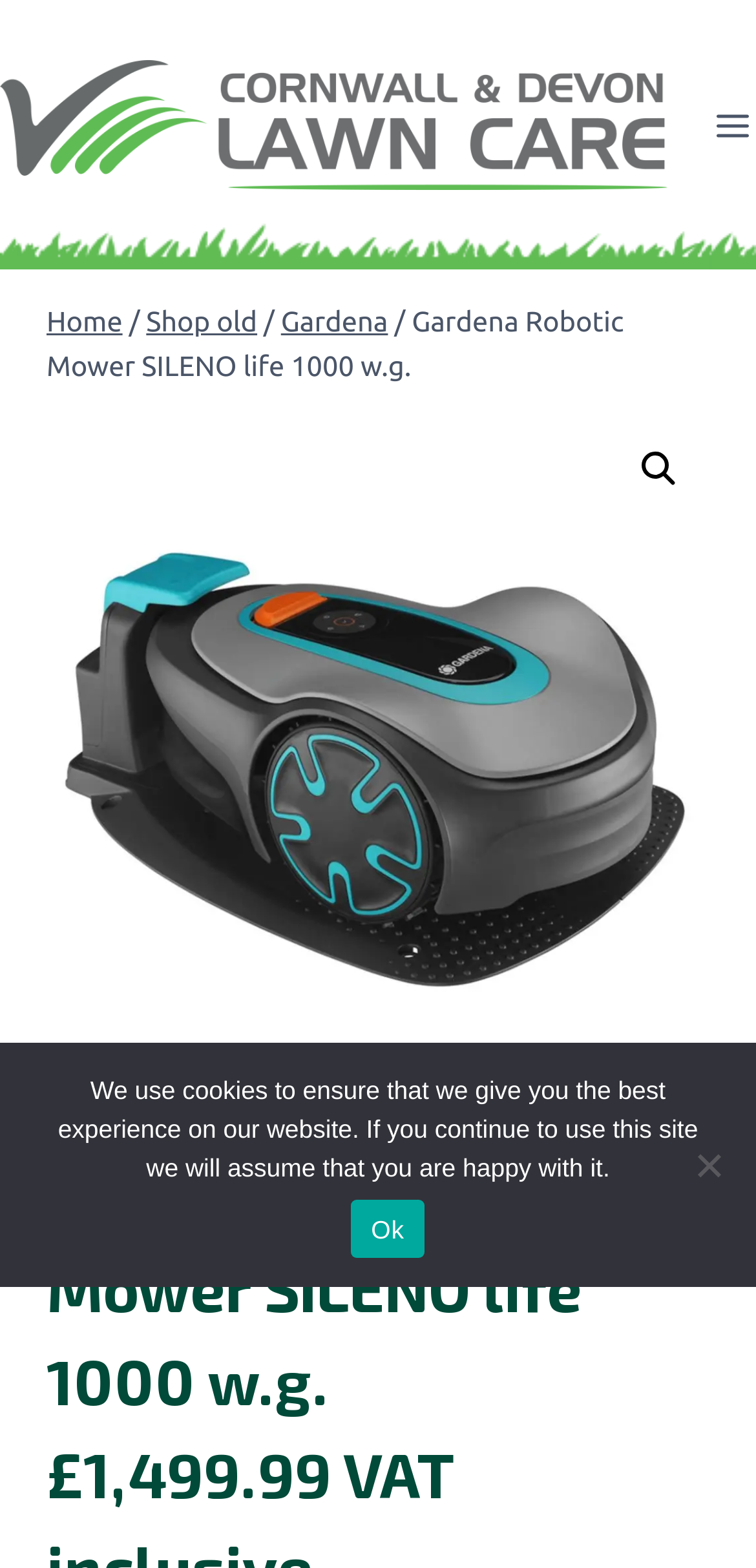Locate the bounding box for the described UI element: "Shop old". Ensure the coordinates are four float numbers between 0 and 1, formatted as [left, top, right, bottom].

[0.193, 0.195, 0.34, 0.215]